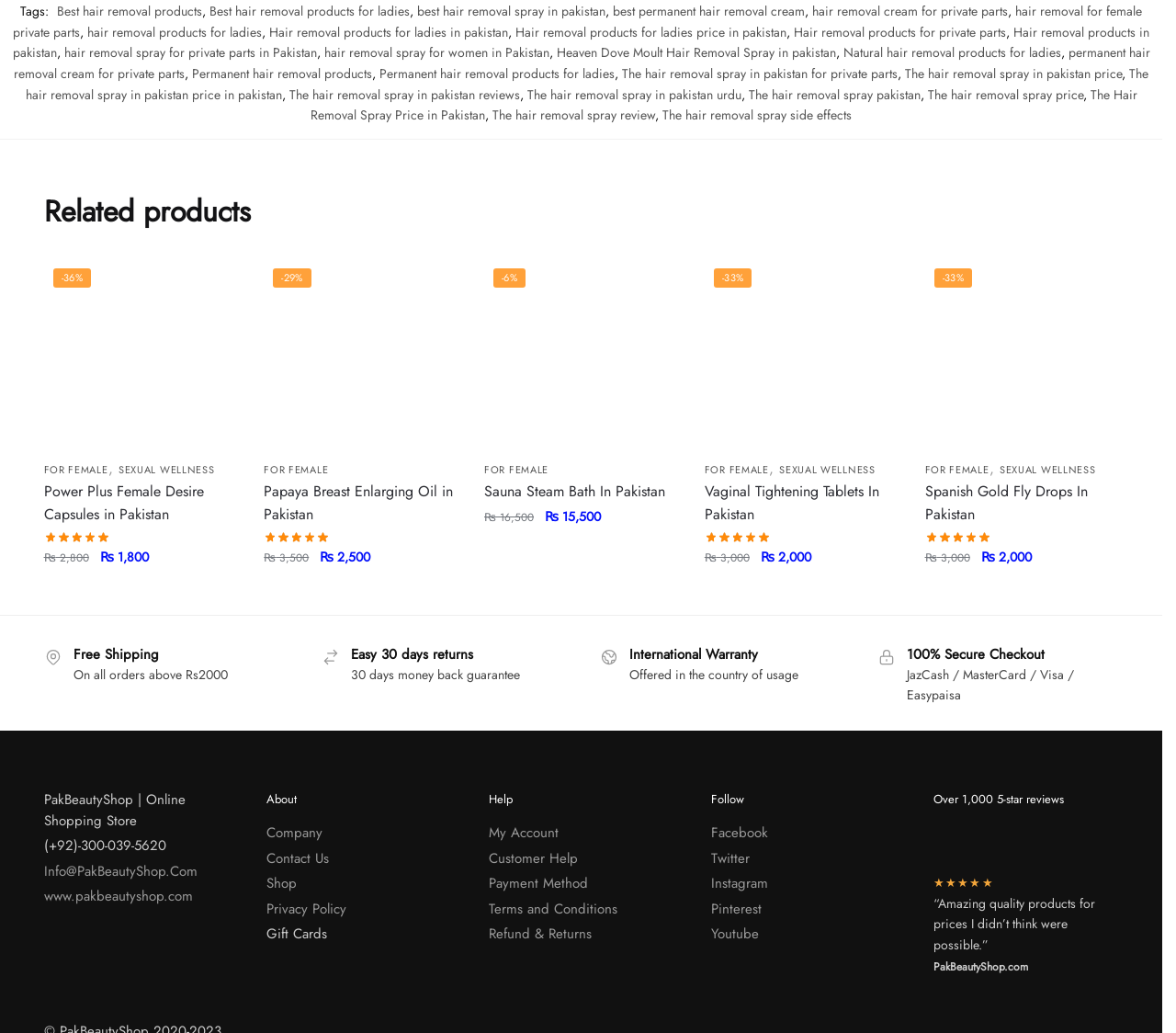Answer the question in one word or a short phrase:
What is the rating of the 'Vaginal Tightening Tablets In Pakistan'?

5.00 out of 5